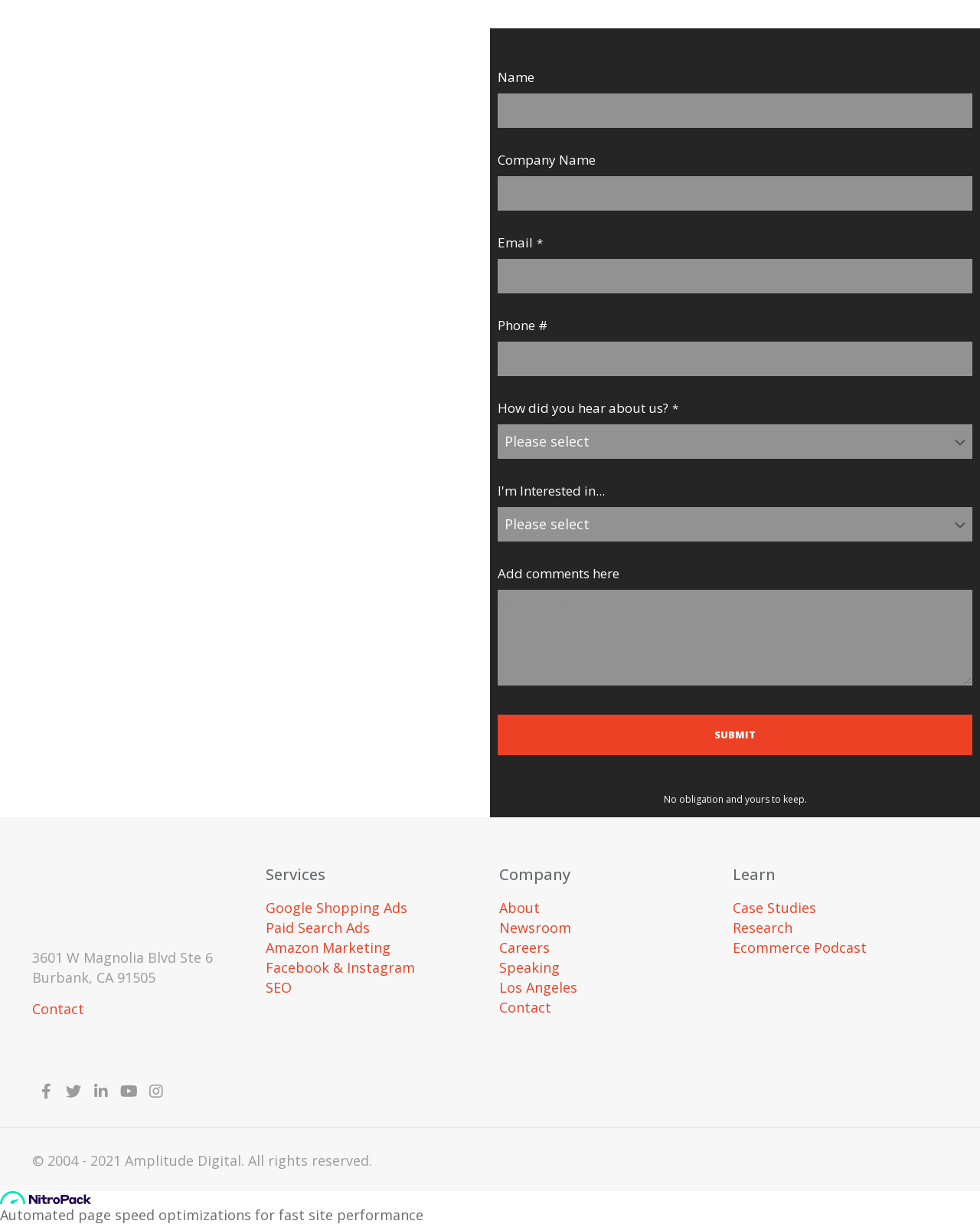Could you provide the bounding box coordinates for the portion of the screen to click to complete this instruction: "Select an option from the 'How did you hear about us?' dropdown"?

[0.508, 0.347, 0.992, 0.375]